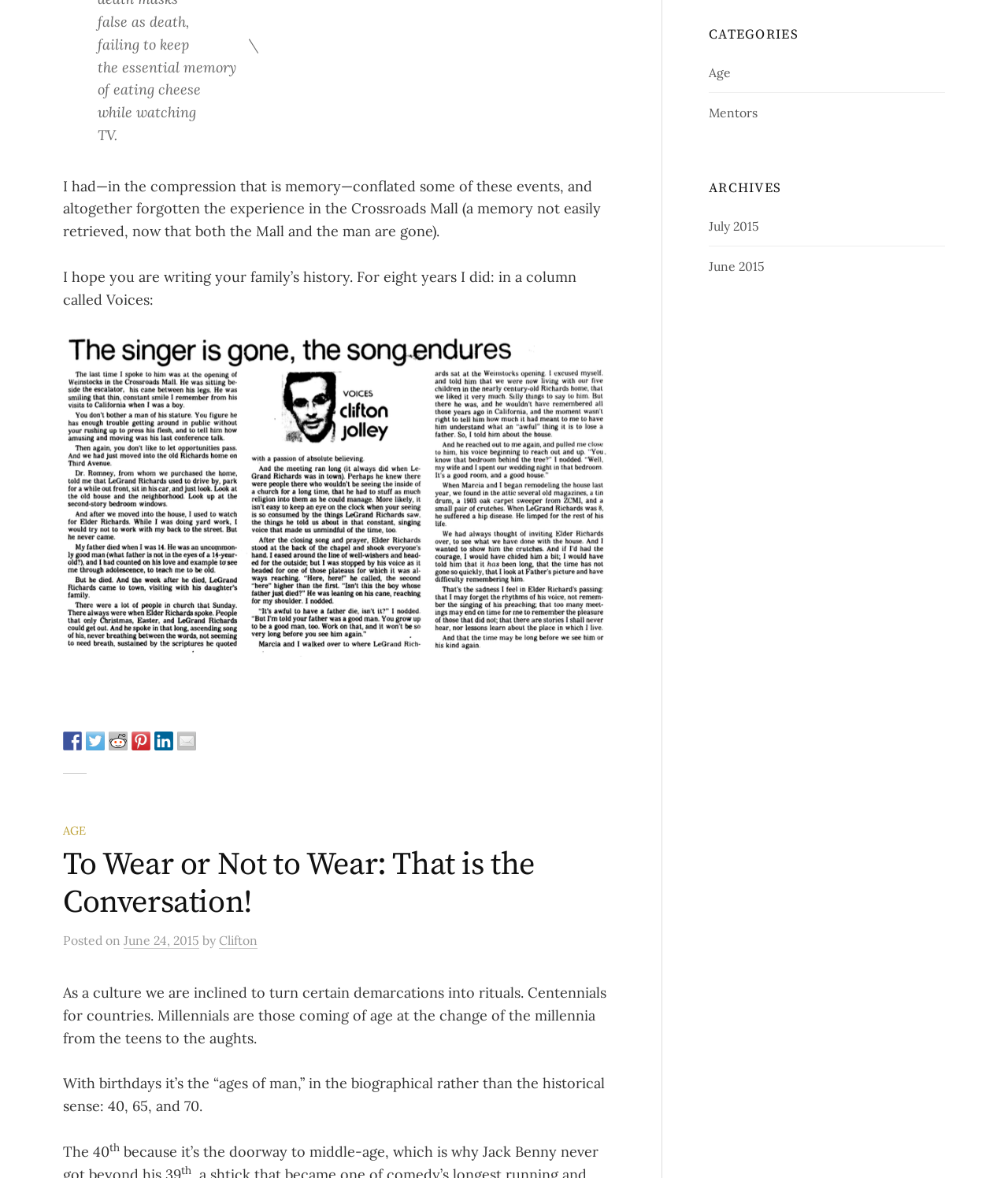What is the title of the article below the header 'AGE'?
Craft a detailed and extensive response to the question.

Below the header 'AGE', there is a link with the text 'To Wear or Not to Wear: That is the Conversation!'. This is the title of the article.